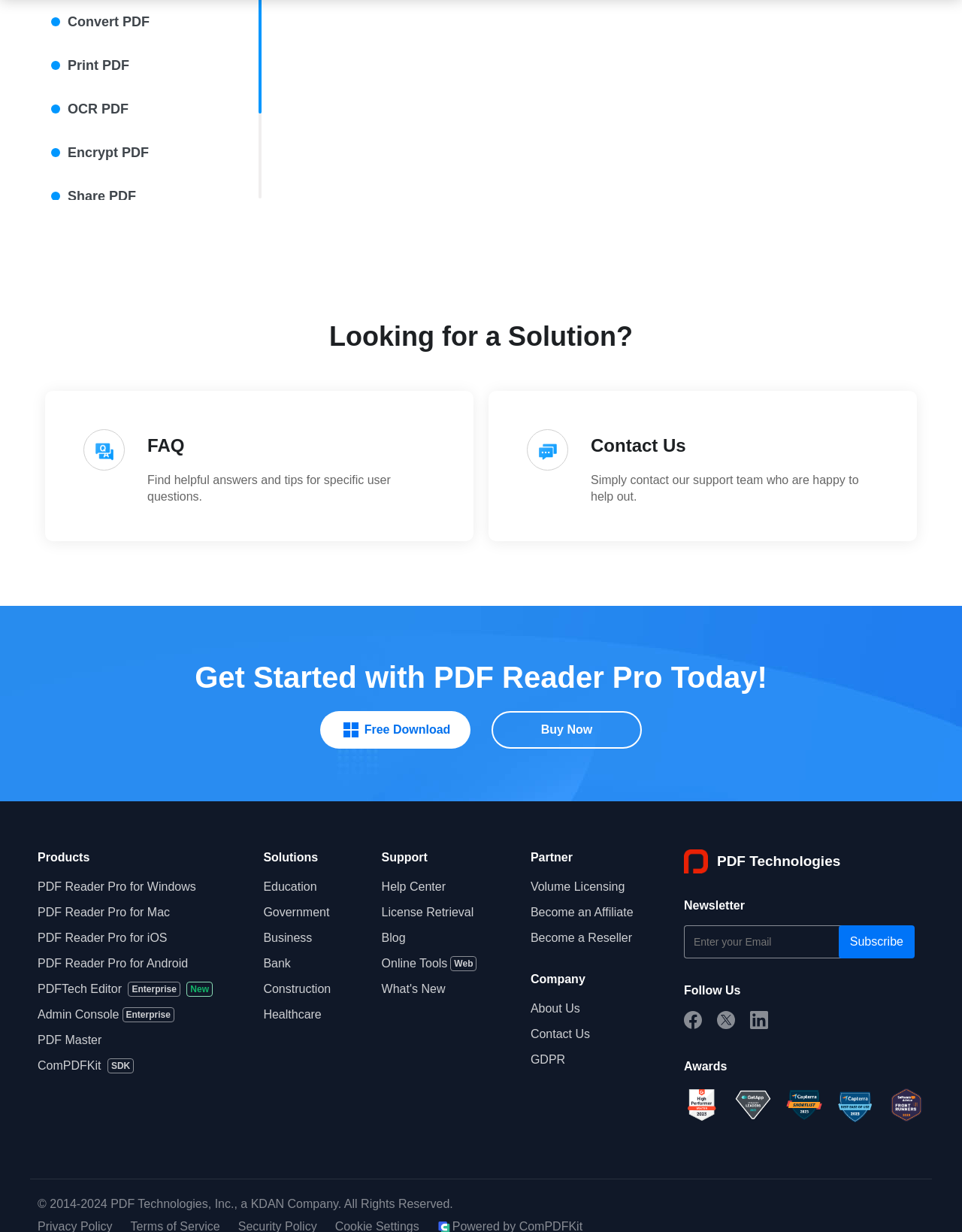Find the bounding box coordinates for the area you need to click to carry out the instruction: "Click on 'Print PDF'". The coordinates should be four float numbers between 0 and 1, indicated as [left, top, right, bottom].

[0.07, 0.047, 0.134, 0.059]